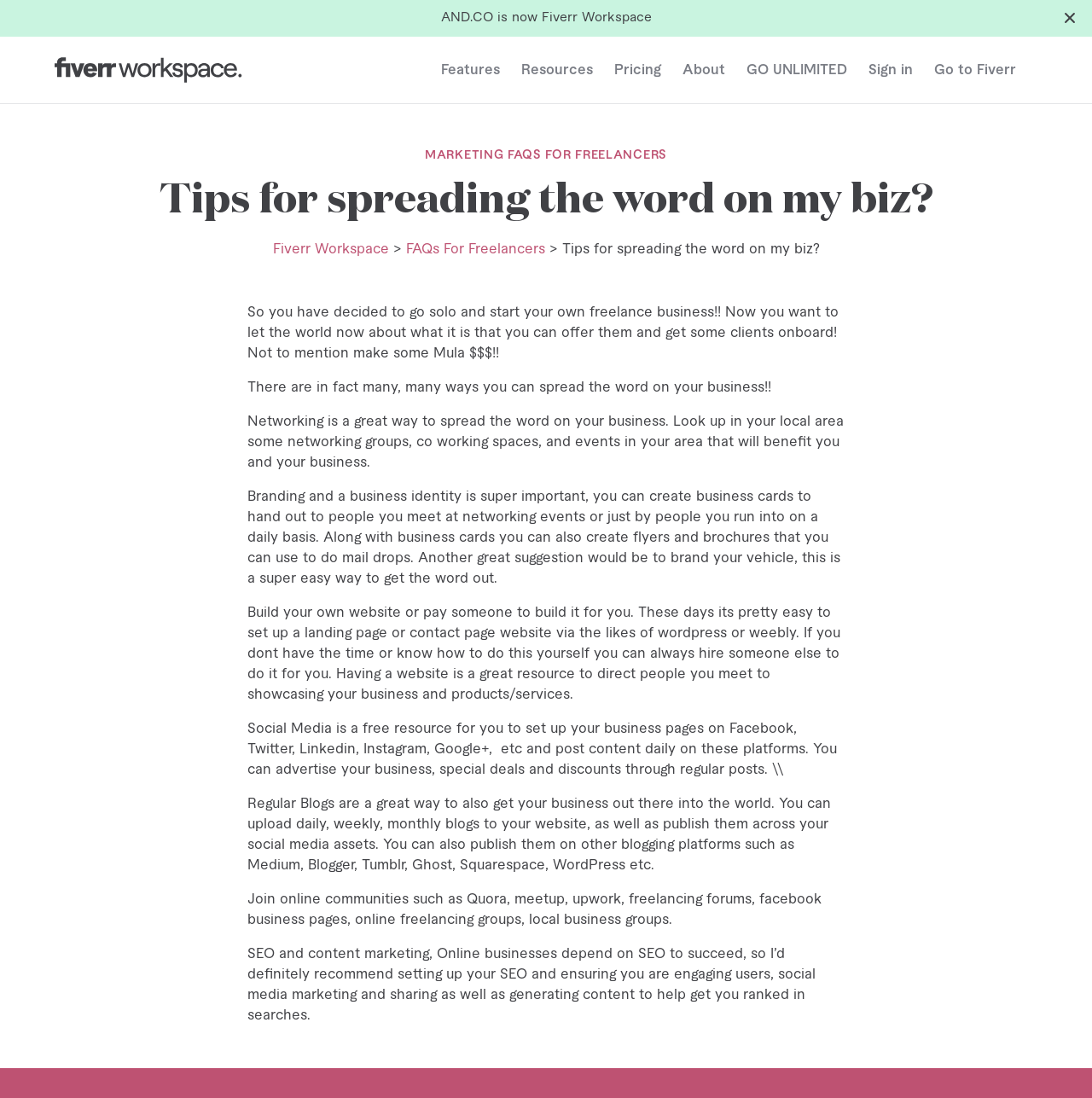Please specify the bounding box coordinates for the clickable region that will help you carry out the instruction: "Click on the 'About' link".

[0.625, 0.055, 0.664, 0.072]